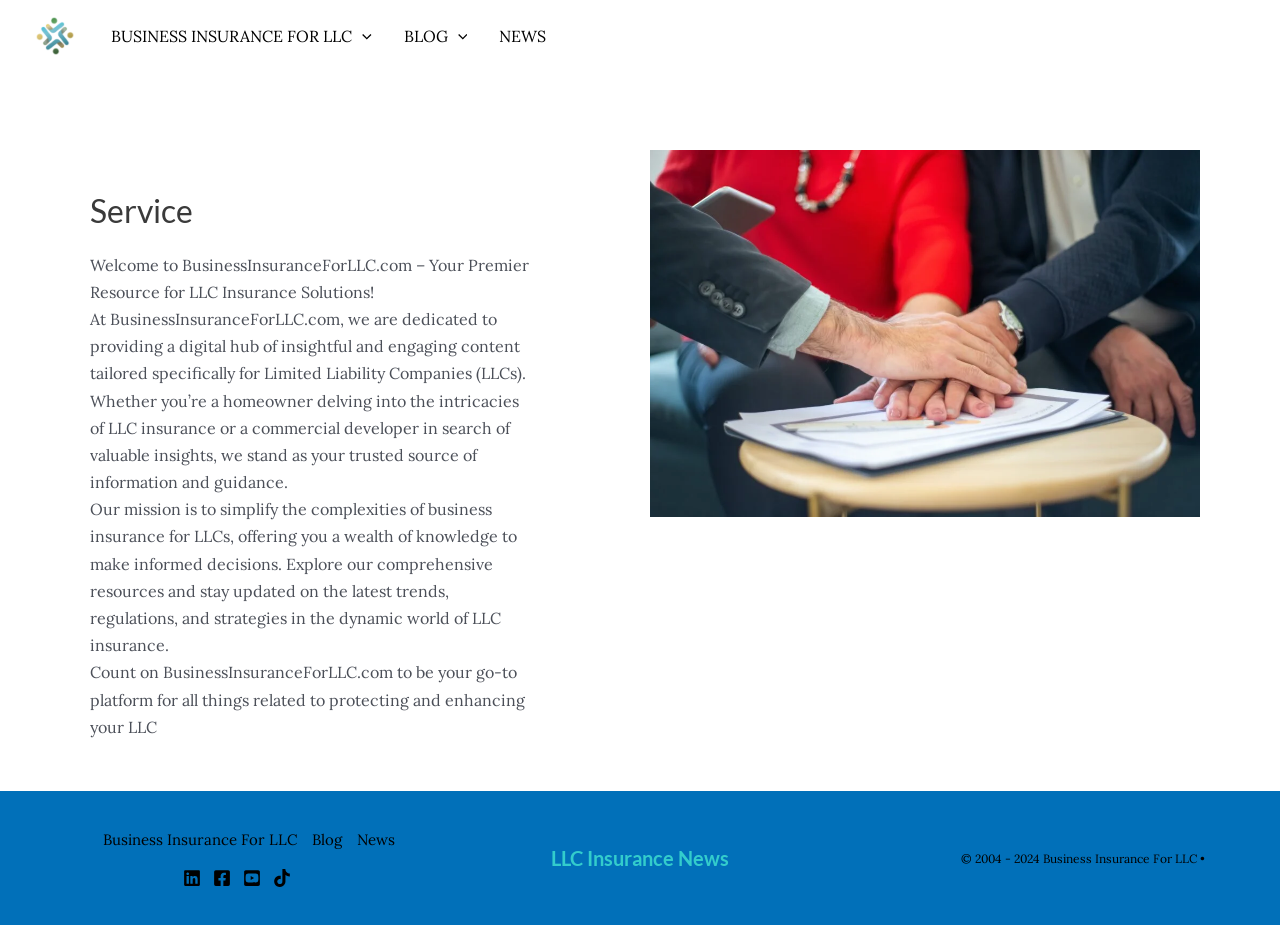Locate the coordinates of the bounding box for the clickable region that fulfills this instruction: "Go to the news page".

[0.377, 0.012, 0.439, 0.066]